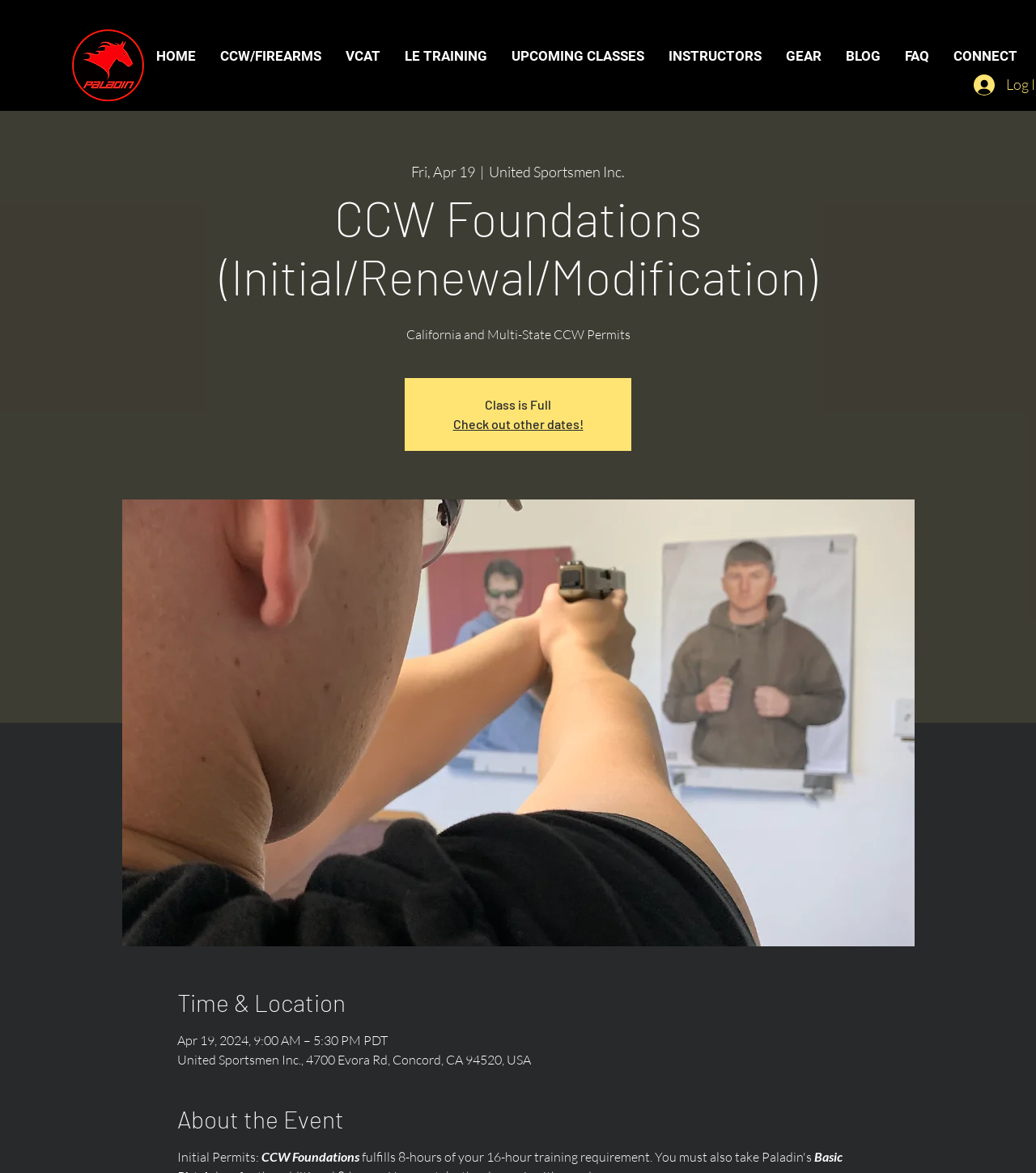What type of permits does this event offer?
From the image, respond using a single word or phrase.

CCW Permits